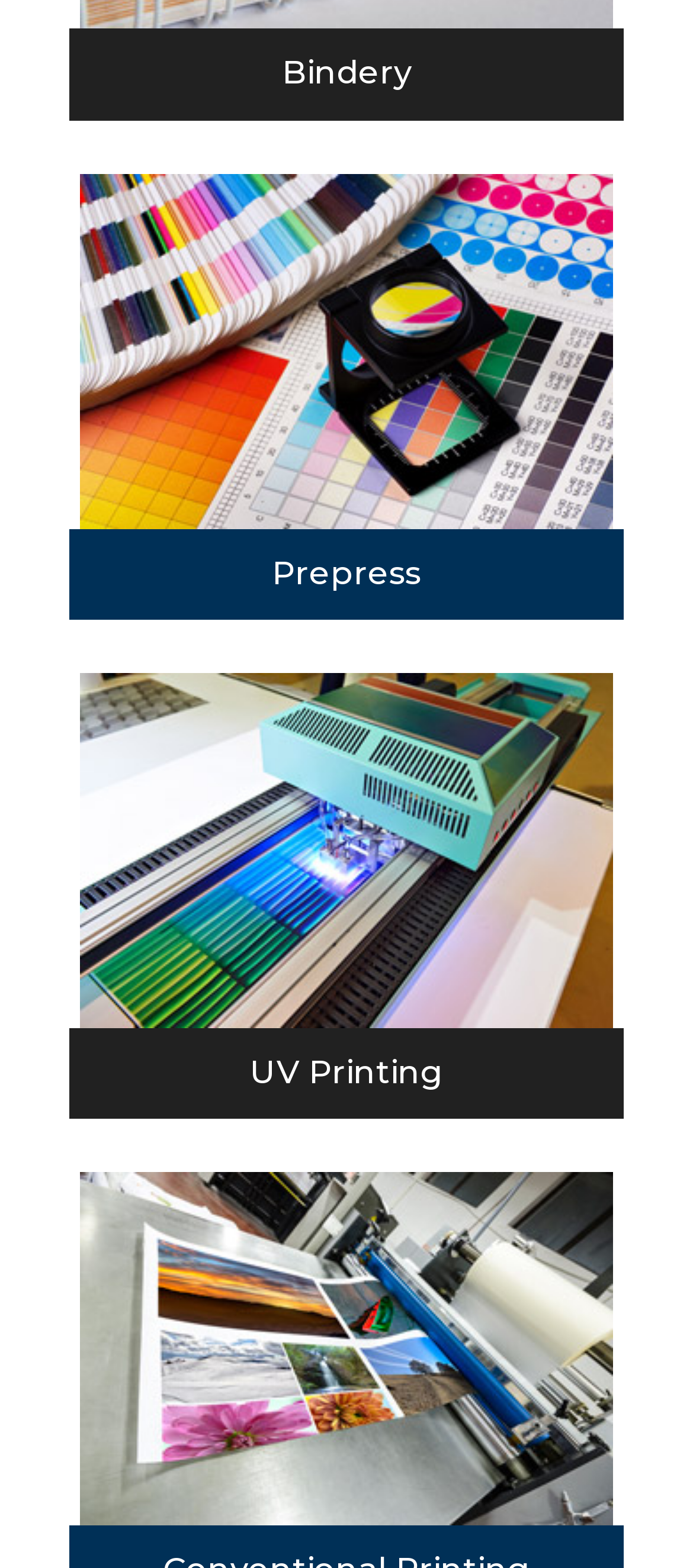Respond to the question below with a concise word or phrase:
What is the text of the second link?

Prepress